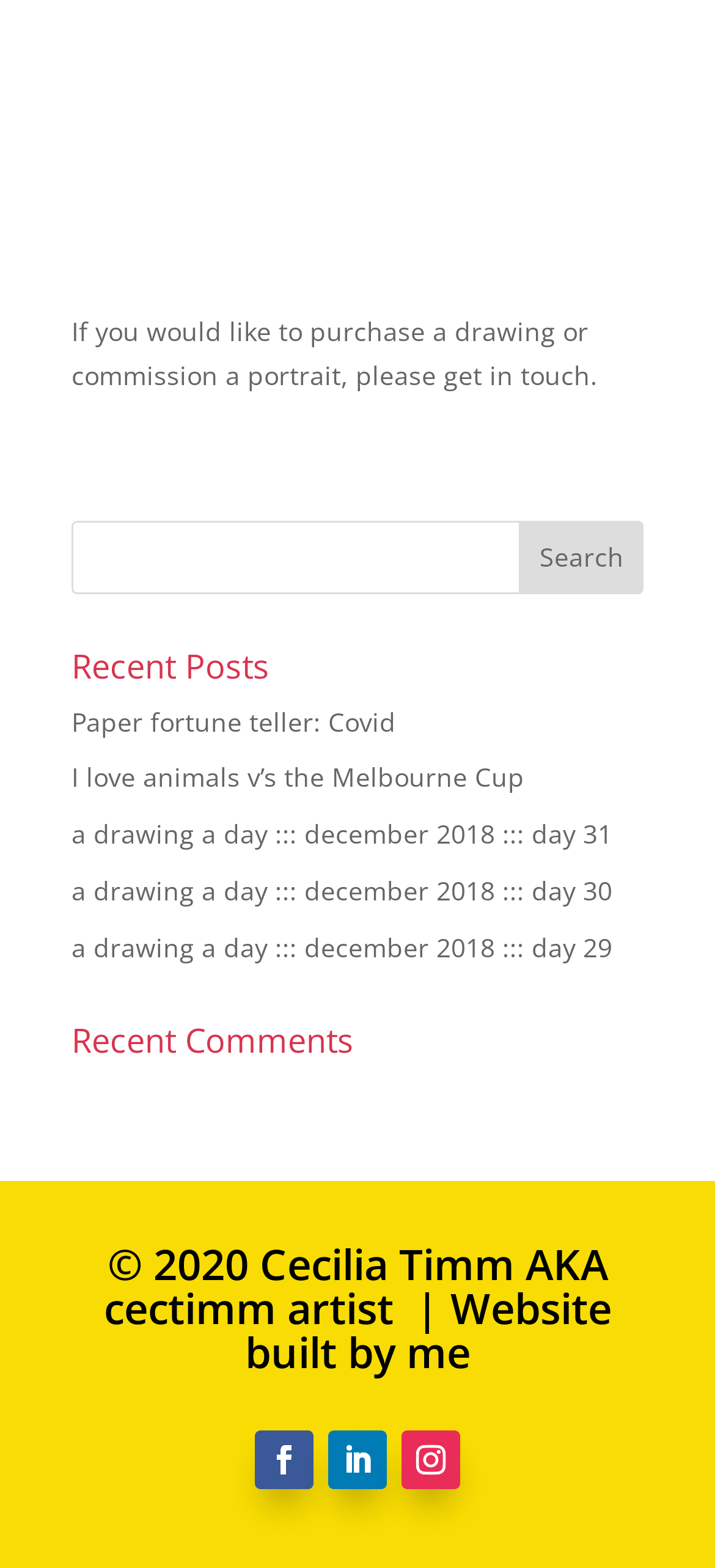What social media platforms are linked at the bottom of the page?
Using the picture, provide a one-word or short phrase answer.

Three platforms